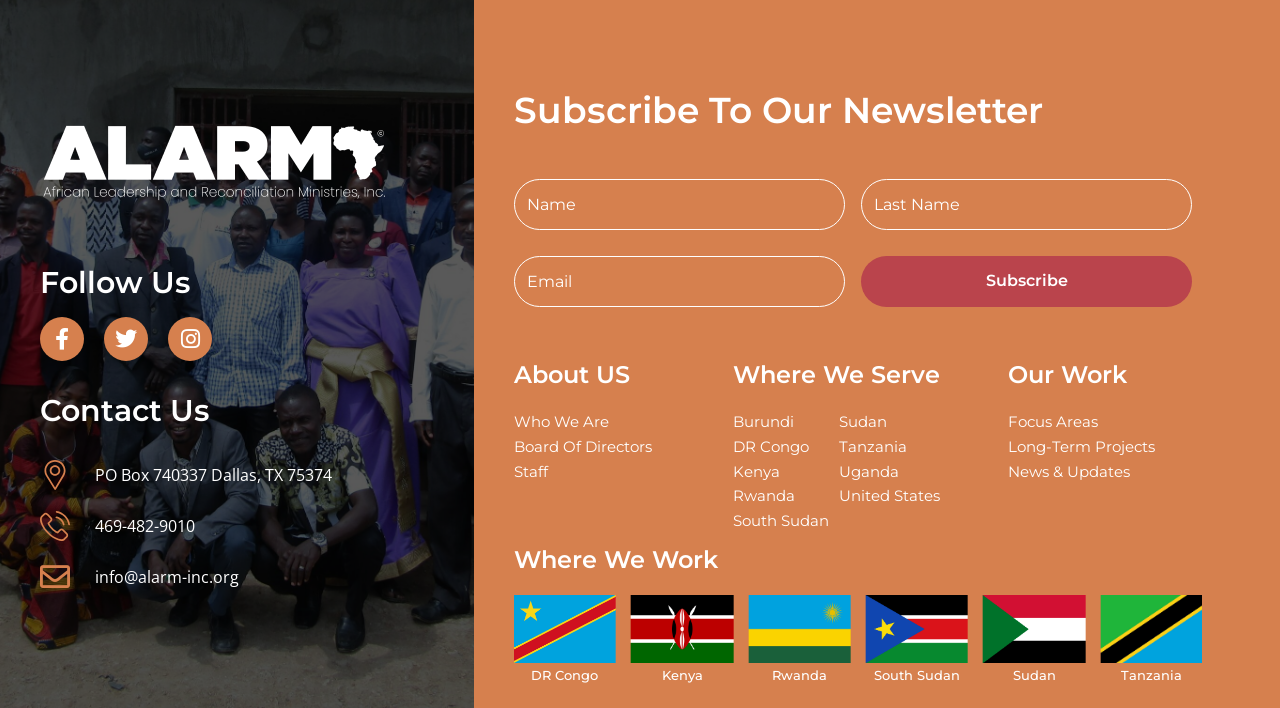For the following element description, predict the bounding box coordinates in the format (top-left x, top-left y, bottom-right x, bottom-right y). All values should be floating point numbers between 0 and 1. Description: DR Congo

[0.572, 0.614, 0.632, 0.649]